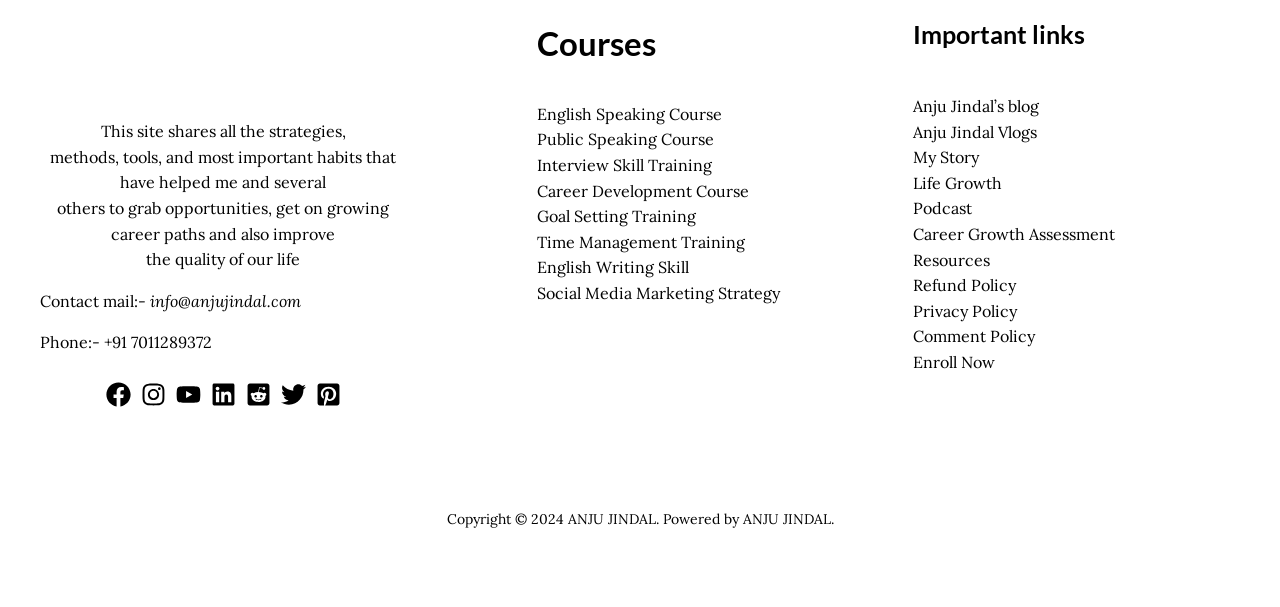What are the social media platforms linked on the webpage?
Respond to the question with a well-detailed and thorough answer.

The social media platforms are linked at the top of the webpage, with icons and text labels. They are Facebook, Instagram, YouTube, Linkedin, Reddit, Twitter, and Pinterest.